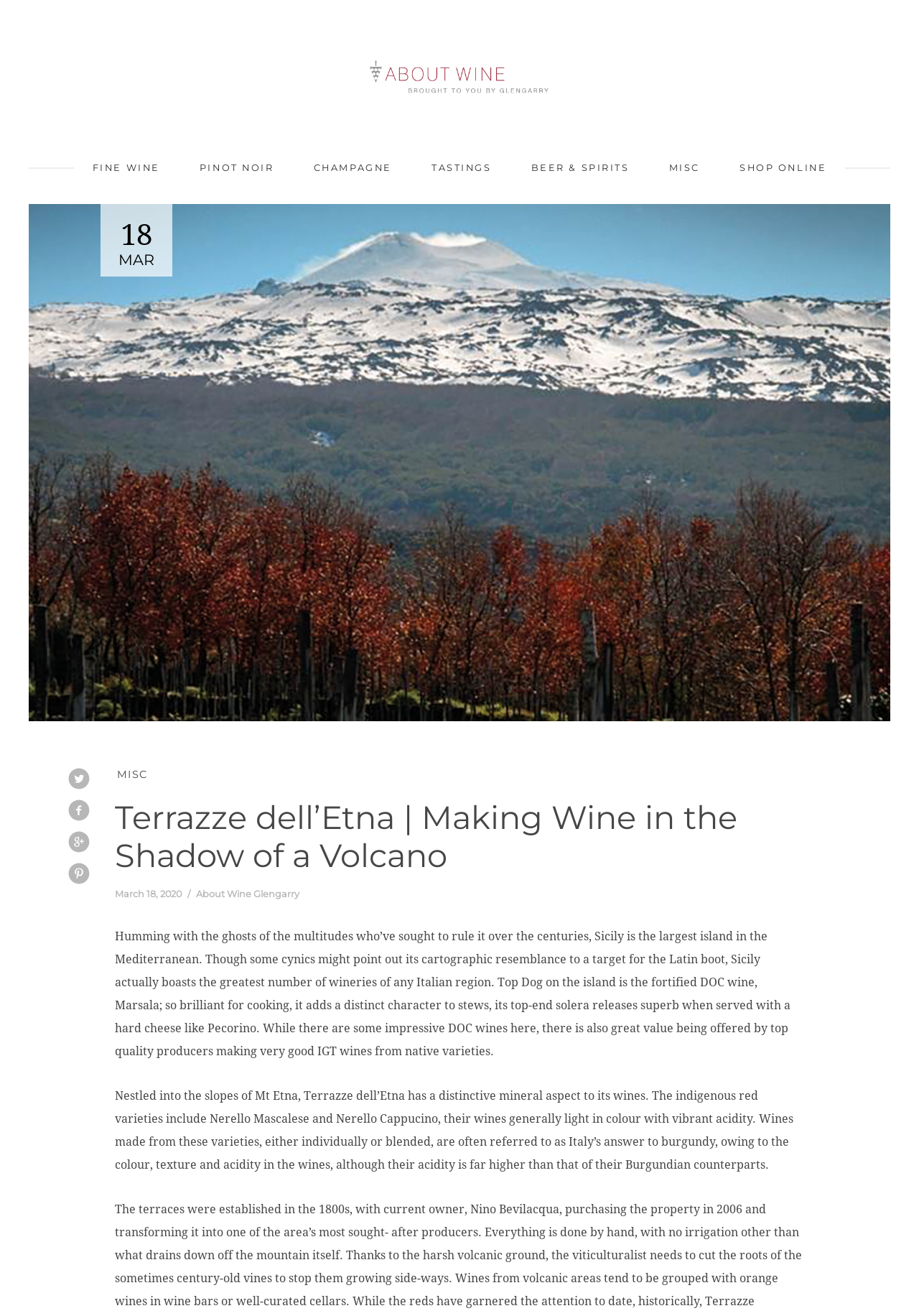Please respond to the question with a concise word or phrase:
What is the name of the mountain where Terrazze dell'Etna is located?

Mt Etna